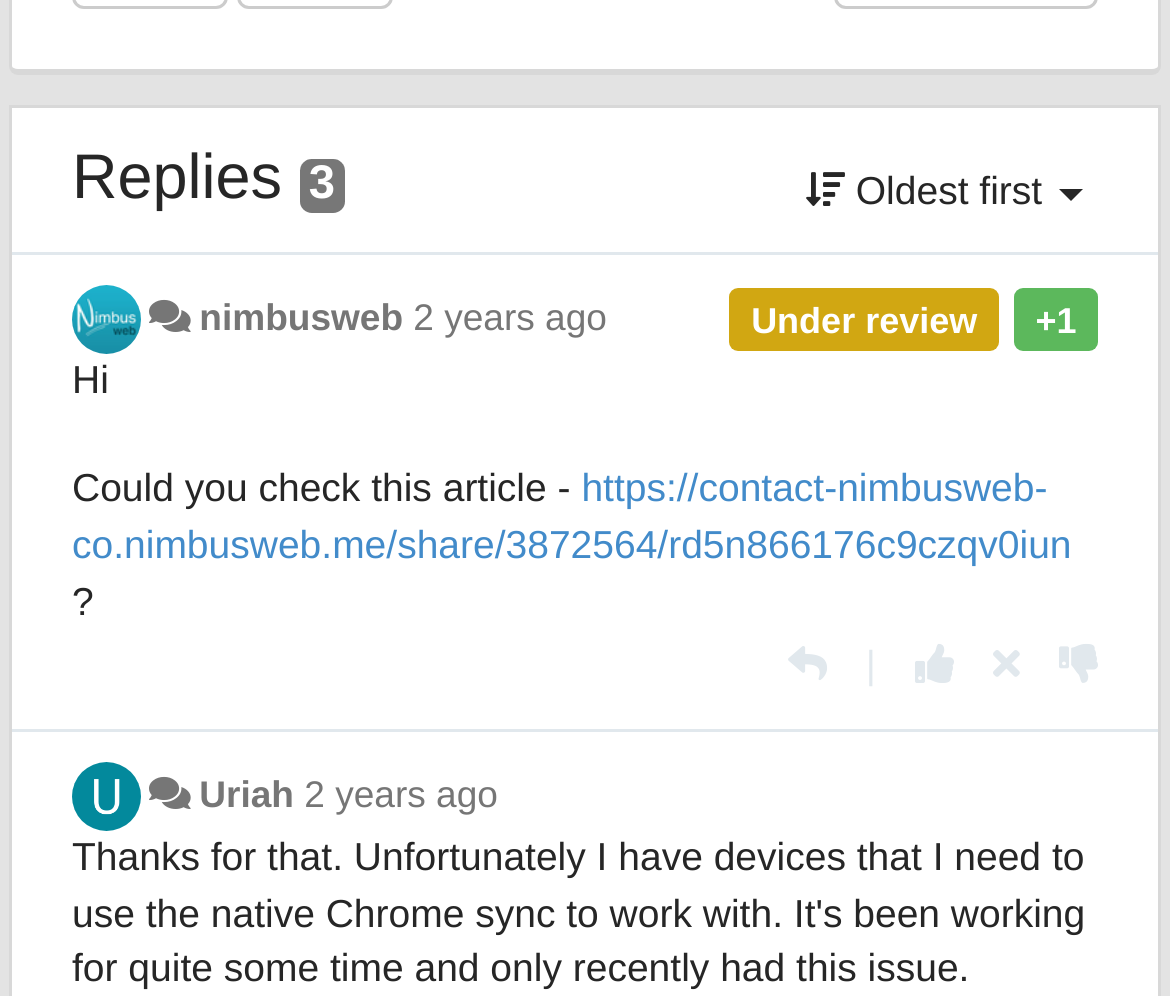Locate the bounding box of the UI element defined by this description: "https://contact-nimbusweb-co.nimbusweb.me/share/3872564/rd5n866176c9czqv0iun". The coordinates should be given as four float numbers between 0 and 1, formatted as [left, top, right, bottom].

[0.062, 0.468, 0.916, 0.569]